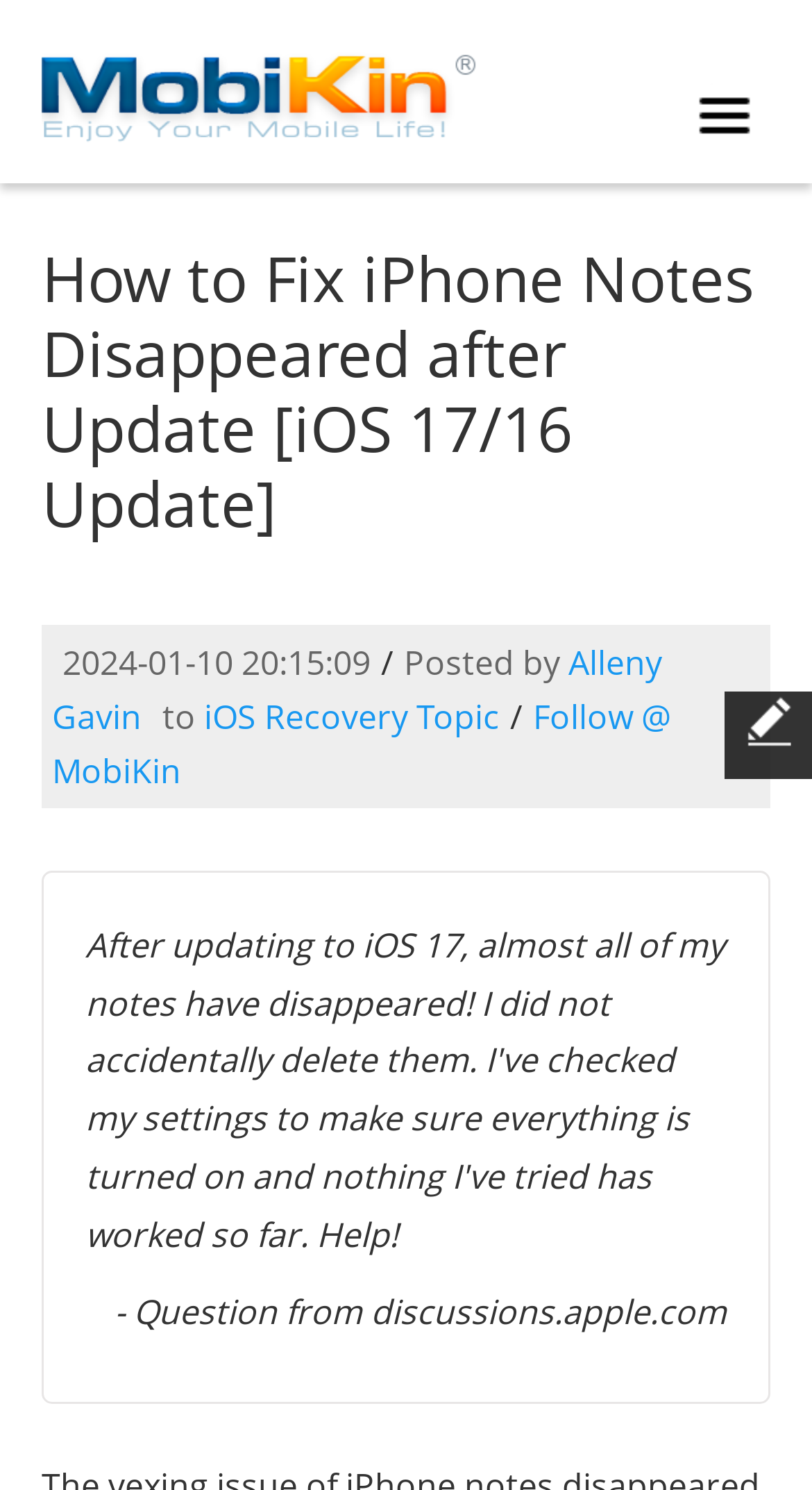Explain the webpage's design and content in an elaborate manner.

The webpage is about iPhone notes disappearing after an update, with a focus on providing solutions to this problem. At the top, there is a logo of "MobiKin" accompanied by a link to the website. Below the logo, a heading reads "How to Fix iPhone Notes Disappeared after Update [iOS 17/16 Update]". 

To the right of the logo, there is a section displaying the date "2024-01-10 20:15:09" and the author's name "Alleny Gavin" with a link to their profile. The author's name is followed by a link to the "iOS Recovery Topic" category. 

Further down, there is a question from discussions.apple.com, which is likely the problem description that the article aims to solve. The question is positioned near the bottom of the page. 

There is a lot of empty space on the page, with only a few elements scattered throughout. The overall content is concise and to the point, with a clear focus on providing solutions to the problem of disappearing iPhone notes.